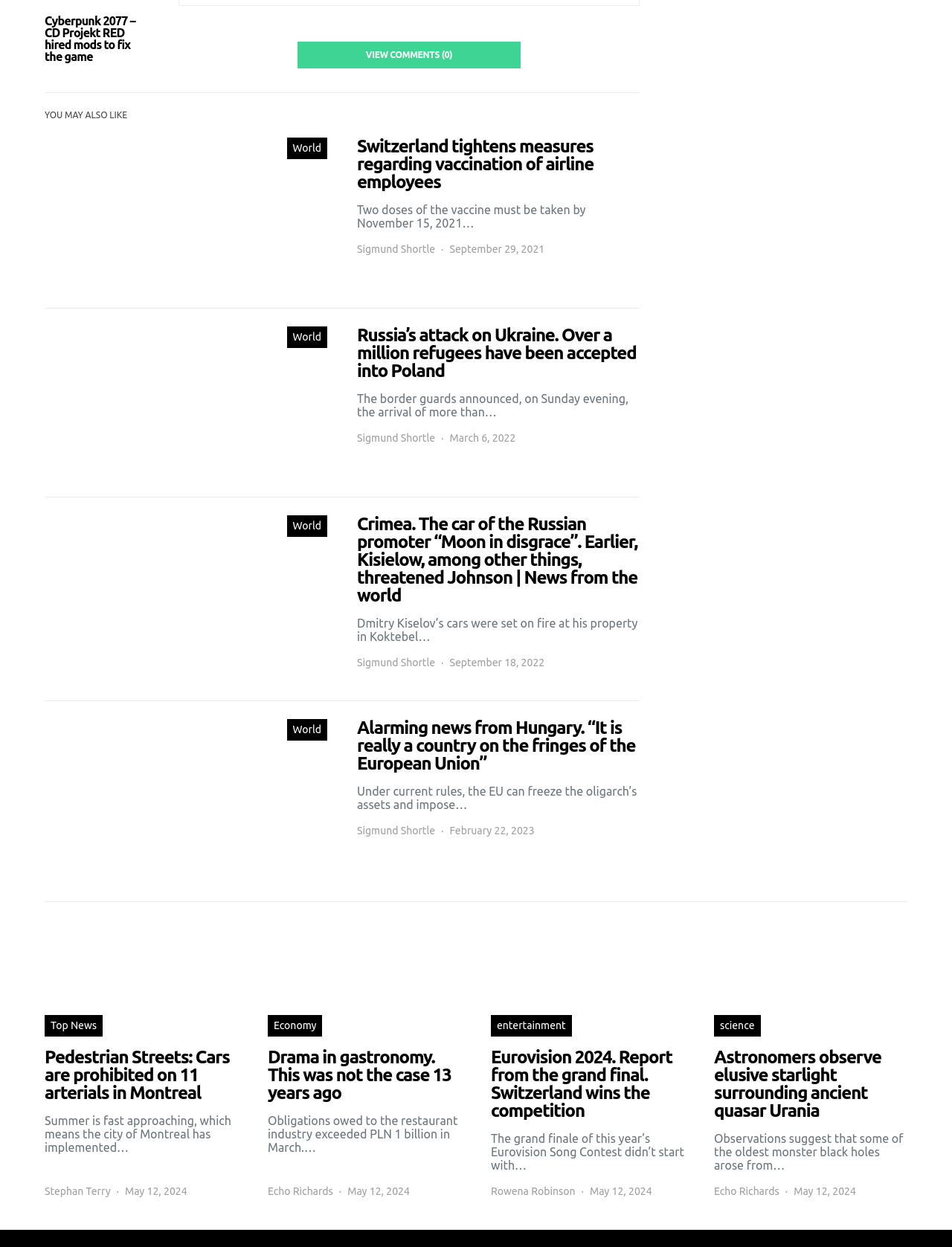Please provide the bounding box coordinate of the region that matches the element description: parent_node: entertainment. Coordinates should be in the format (top-left x, top-left y, bottom-right x, bottom-right y) and all values should be between 0 and 1.

[0.516, 0.747, 0.719, 0.962]